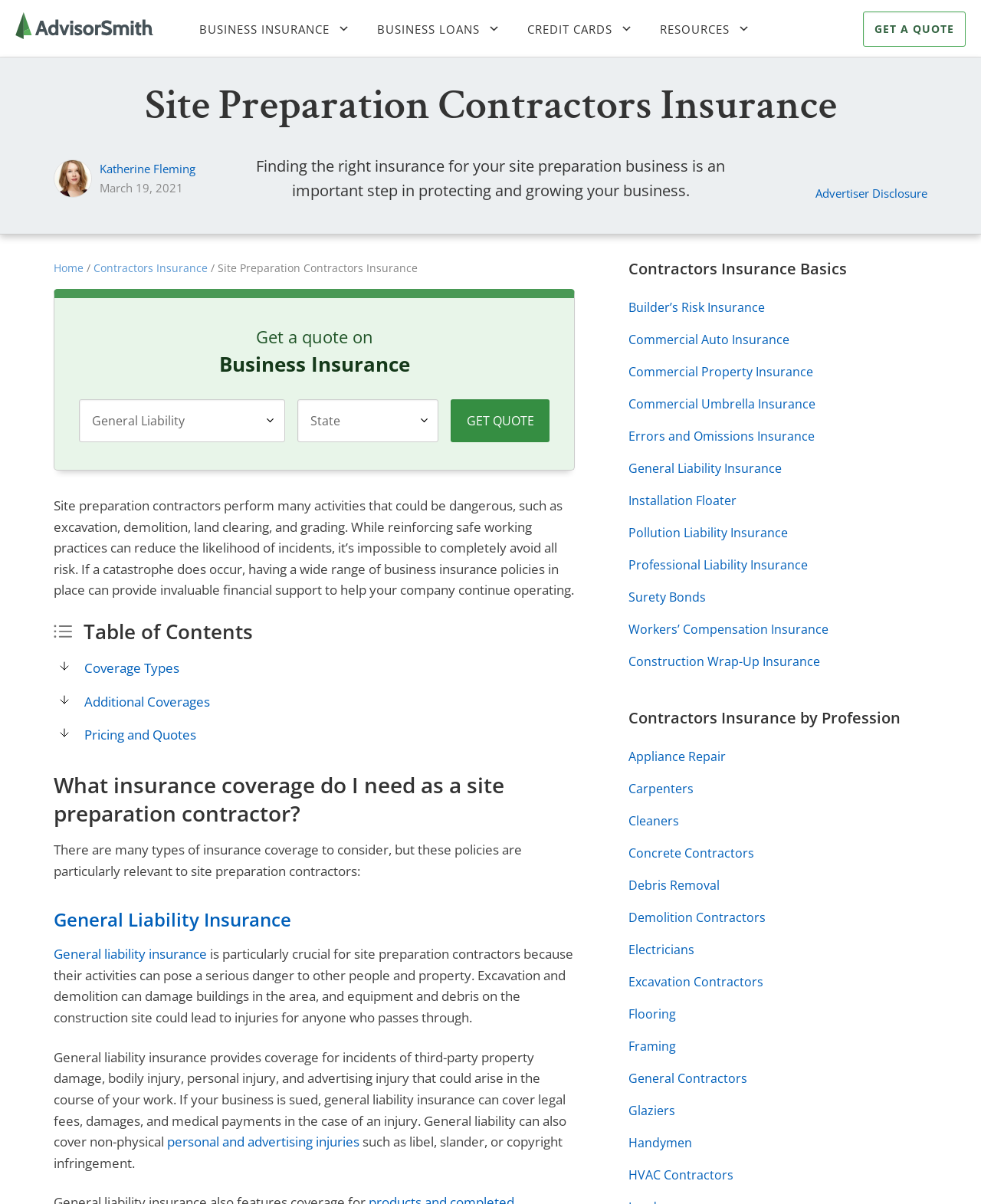Please find the bounding box coordinates of the element that must be clicked to perform the given instruction: "Select an option from the business insurance combobox". The coordinates should be four float numbers from 0 to 1, i.e., [left, top, right, bottom].

[0.08, 0.332, 0.291, 0.367]